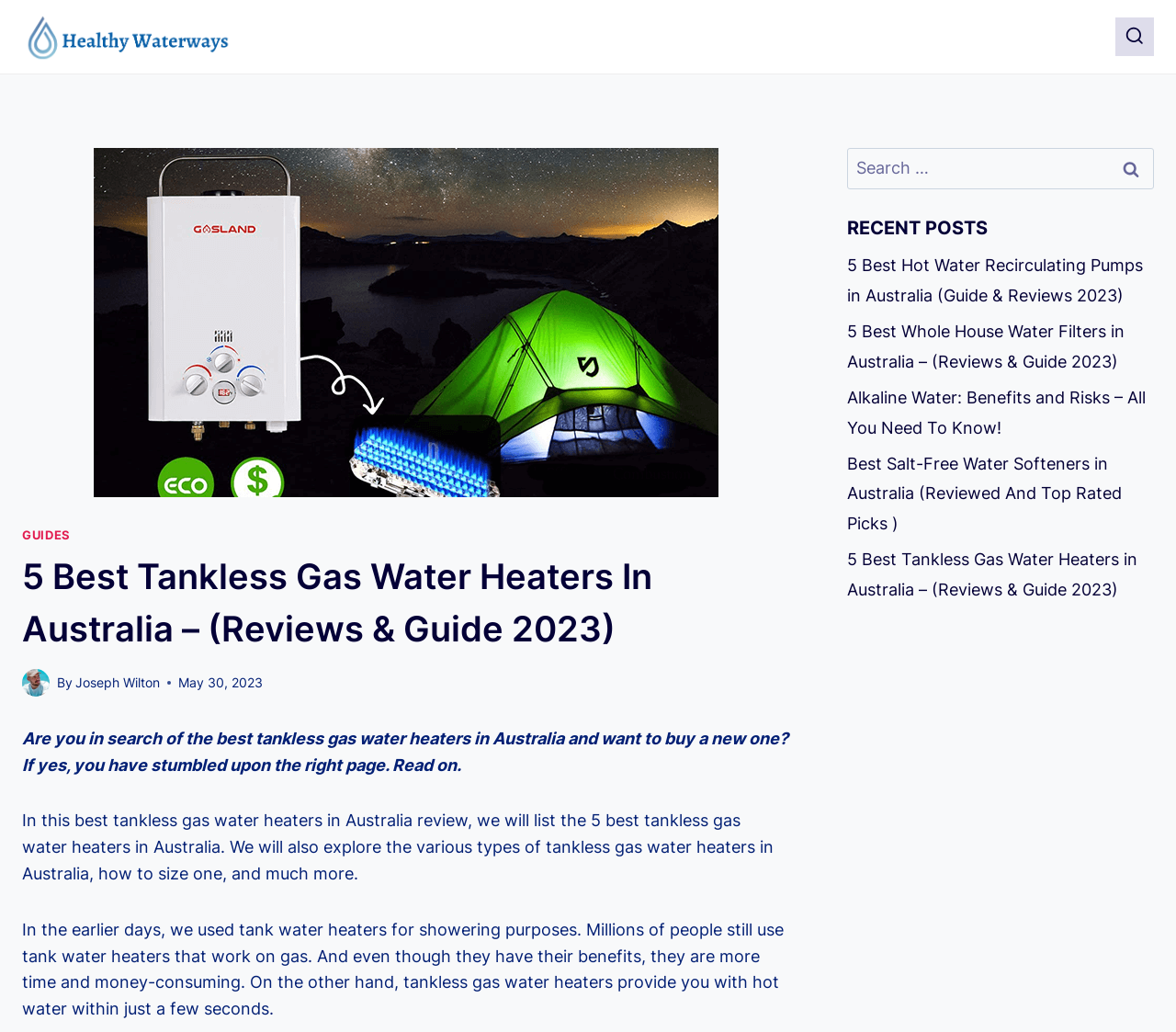Locate the heading on the webpage and return its text.

5 Best Tankless Gas Water Heaters In Australia – (Reviews & Guide 2023)